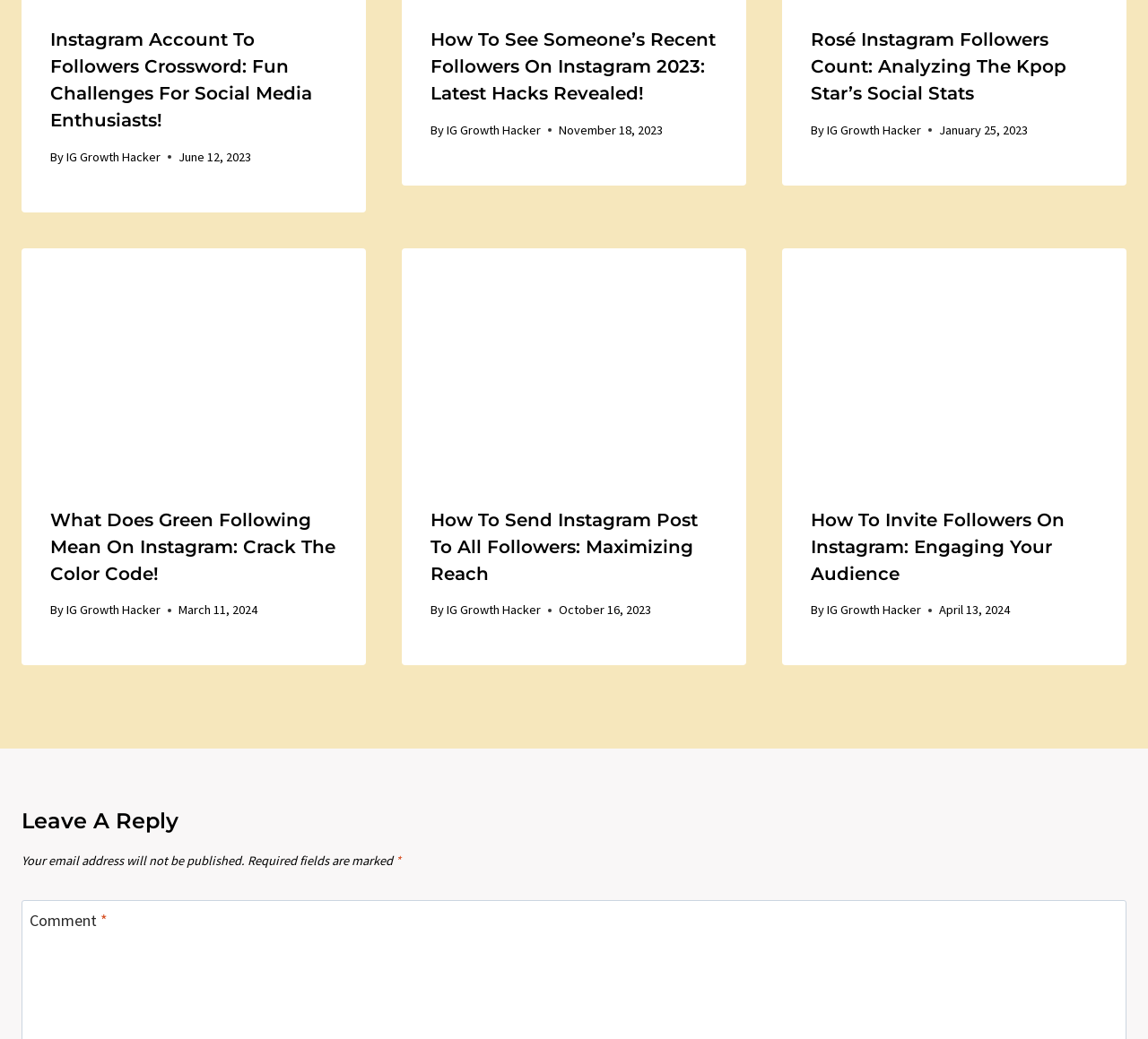What is the purpose of the section at the bottom of the page? Using the information from the screenshot, answer with a single word or phrase.

Leave a reply